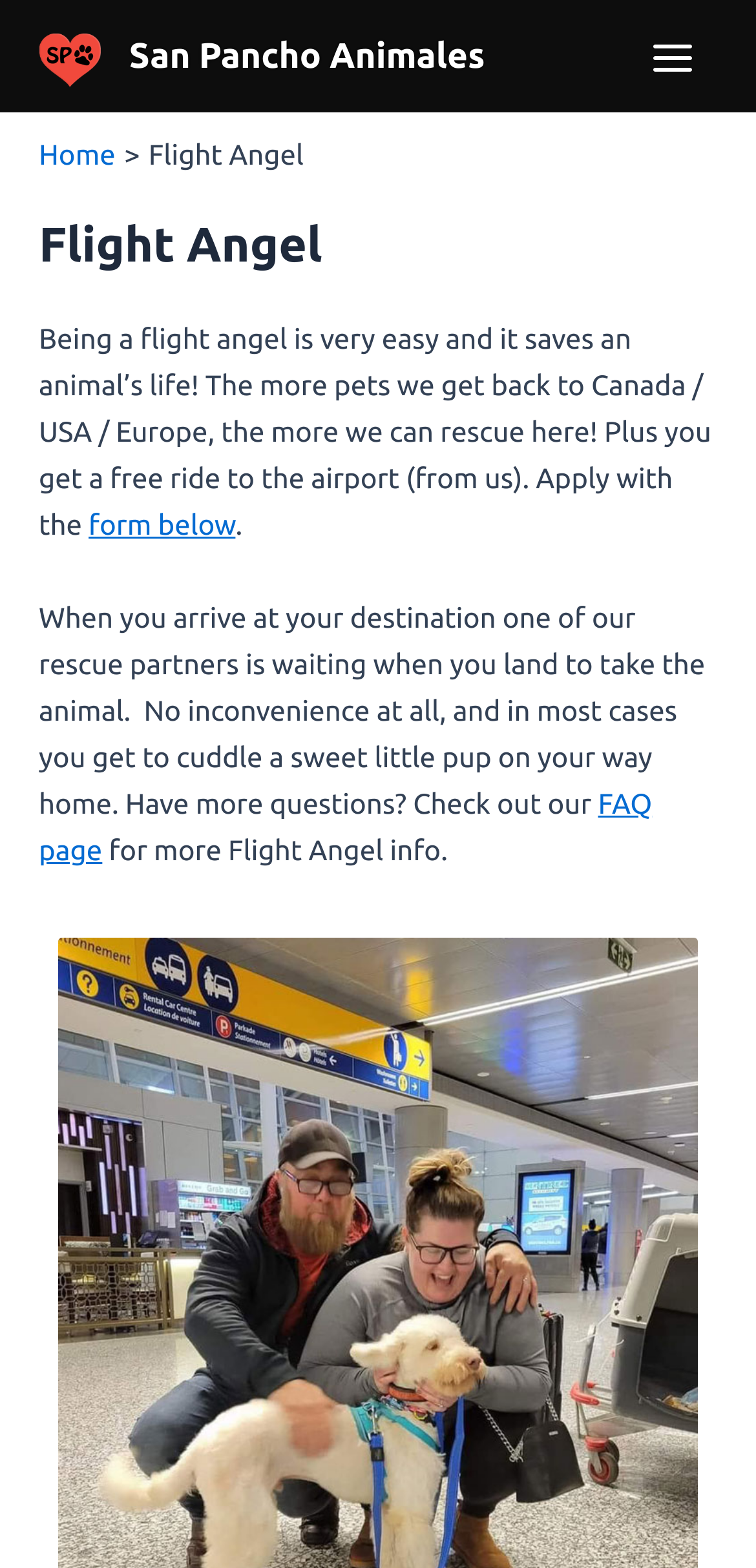Identify the bounding box of the UI component described as: "form below".

[0.117, 0.324, 0.311, 0.345]